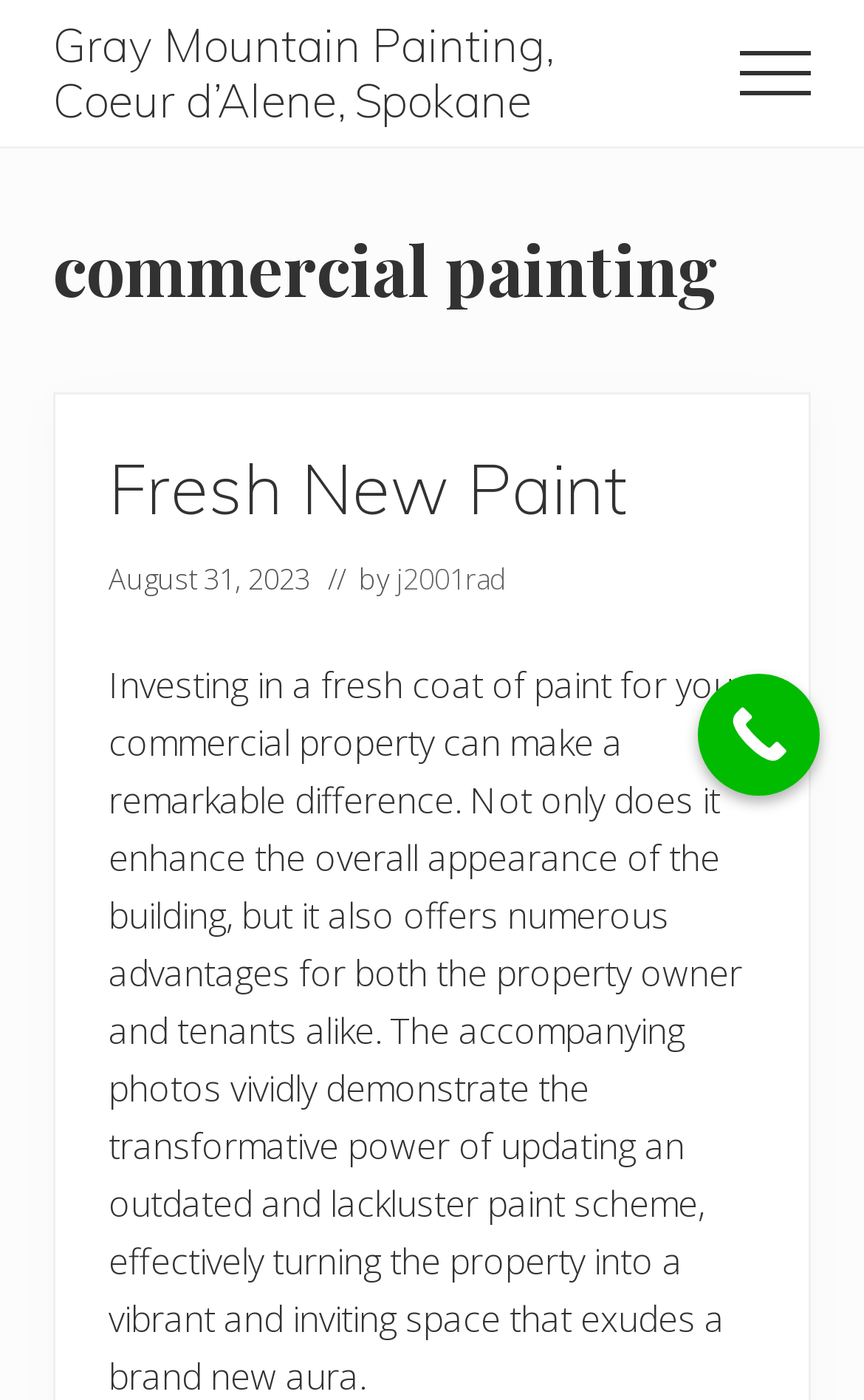Identify the bounding box for the described UI element. Provide the coordinates in (top-left x, top-left y, bottom-right x, bottom-right y) format with values ranging from 0 to 1: j2001rad

[0.459, 0.4, 0.587, 0.428]